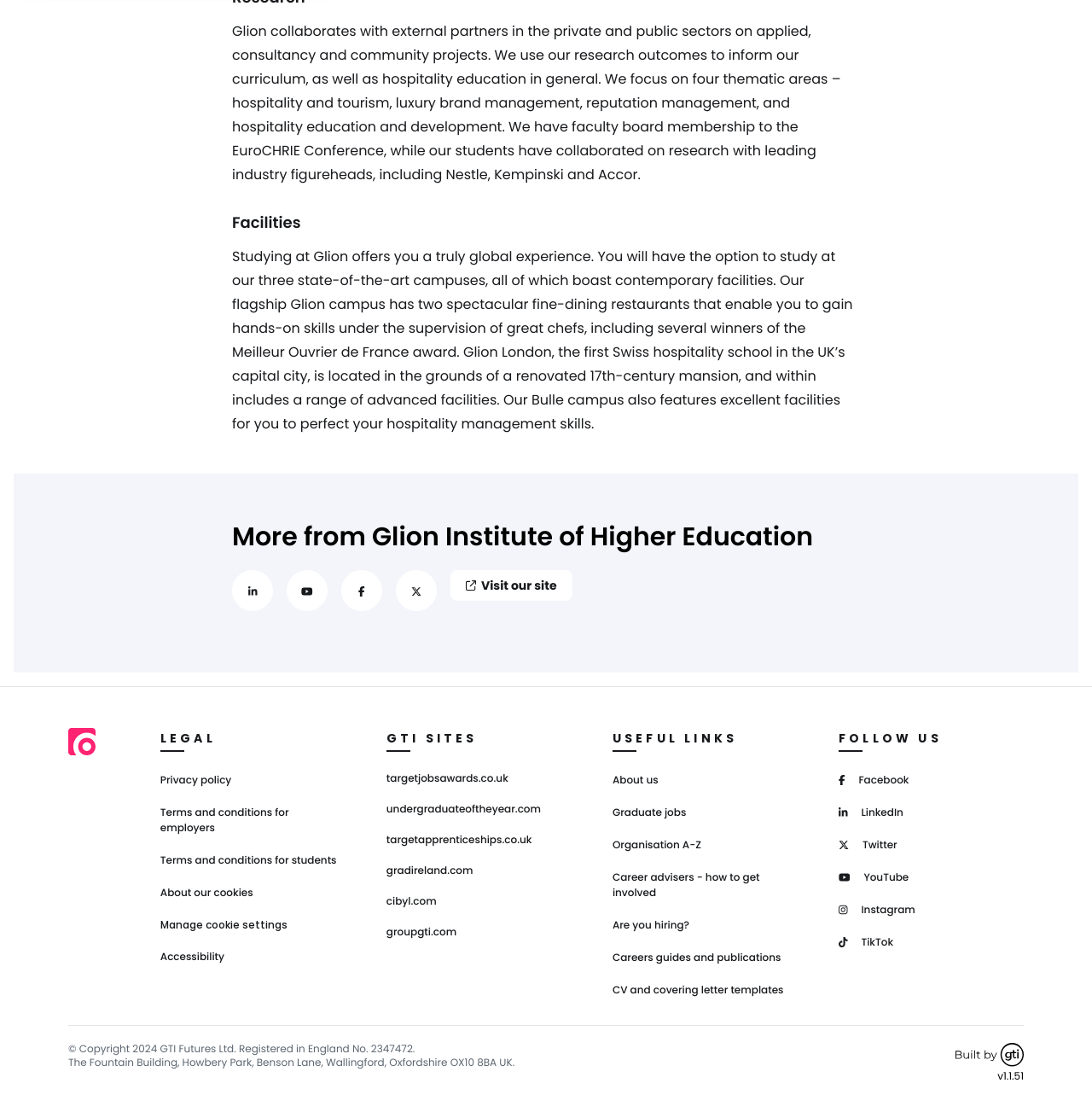Identify the bounding box for the given UI element using the description provided. Coordinates should be in the format (top-left x, top-left y, bottom-right x, bottom-right y) and must be between 0 and 1. Here is the description: Careers guides and publications

[0.561, 0.85, 0.715, 0.863]